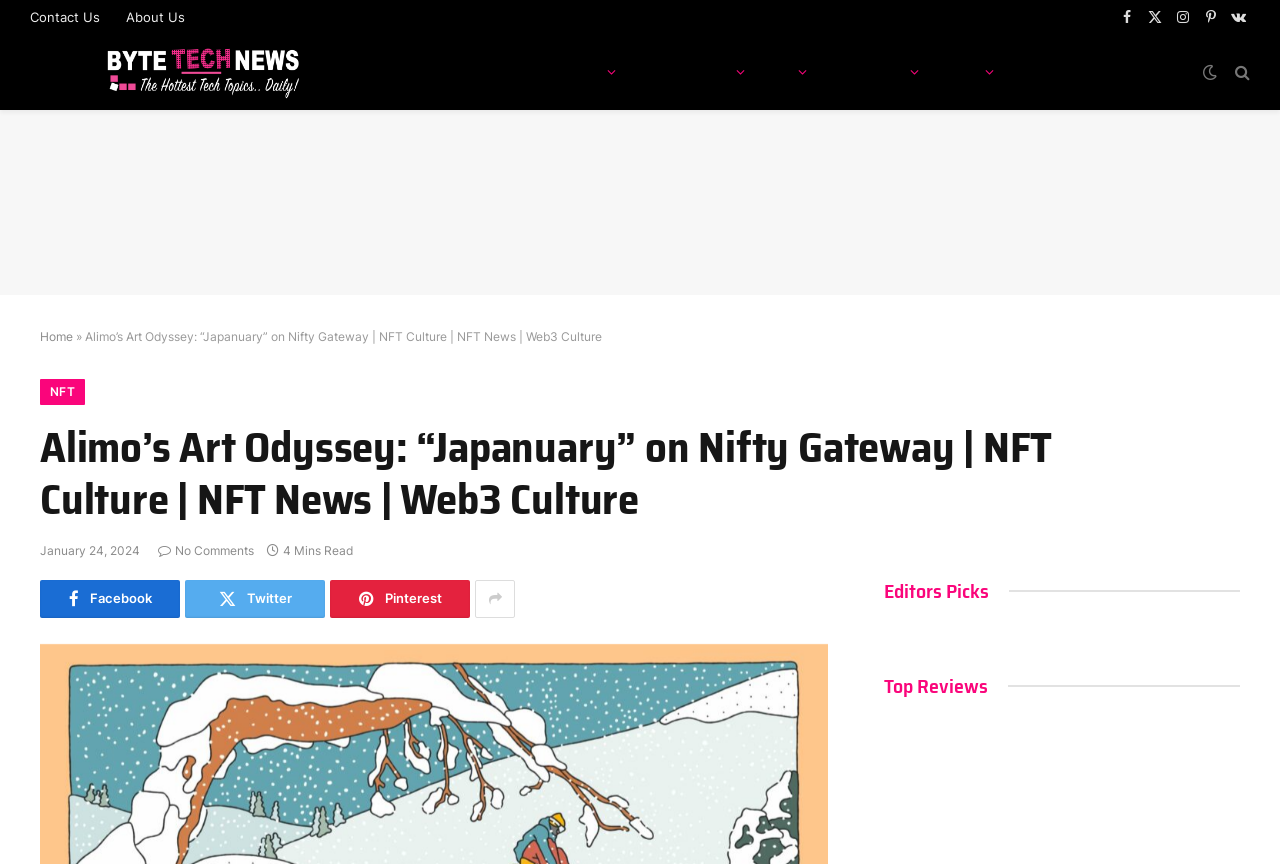Look at the image and write a detailed answer to the question: 
What is the category of the article?

The webpage is about an article, and the category of the article is indicated by the link 'NFT' at the top of the webpage. Therefore, the category of the article is NFT.